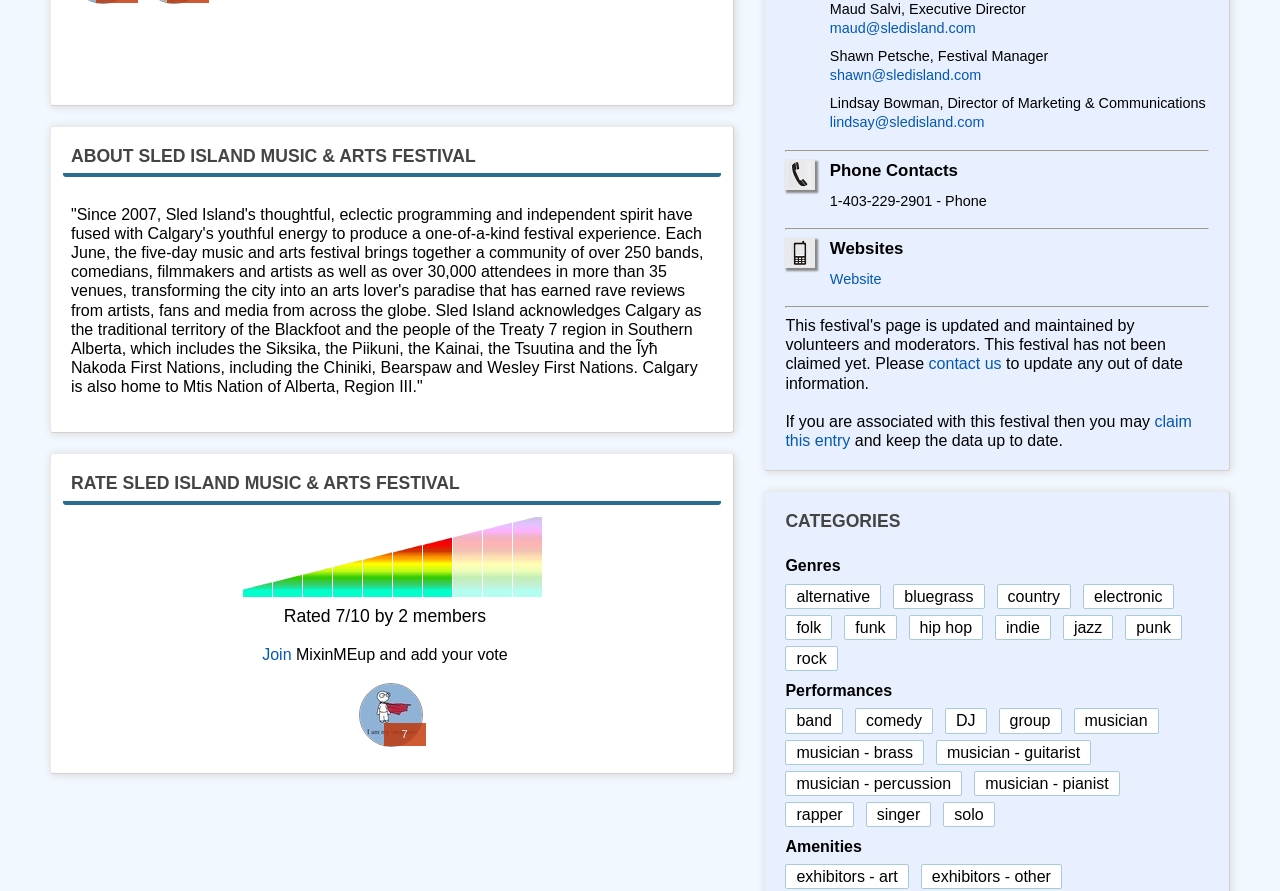Provide the bounding box coordinates for the area that should be clicked to complete the instruction: "Claim this festival entry".

[0.614, 0.463, 0.931, 0.504]